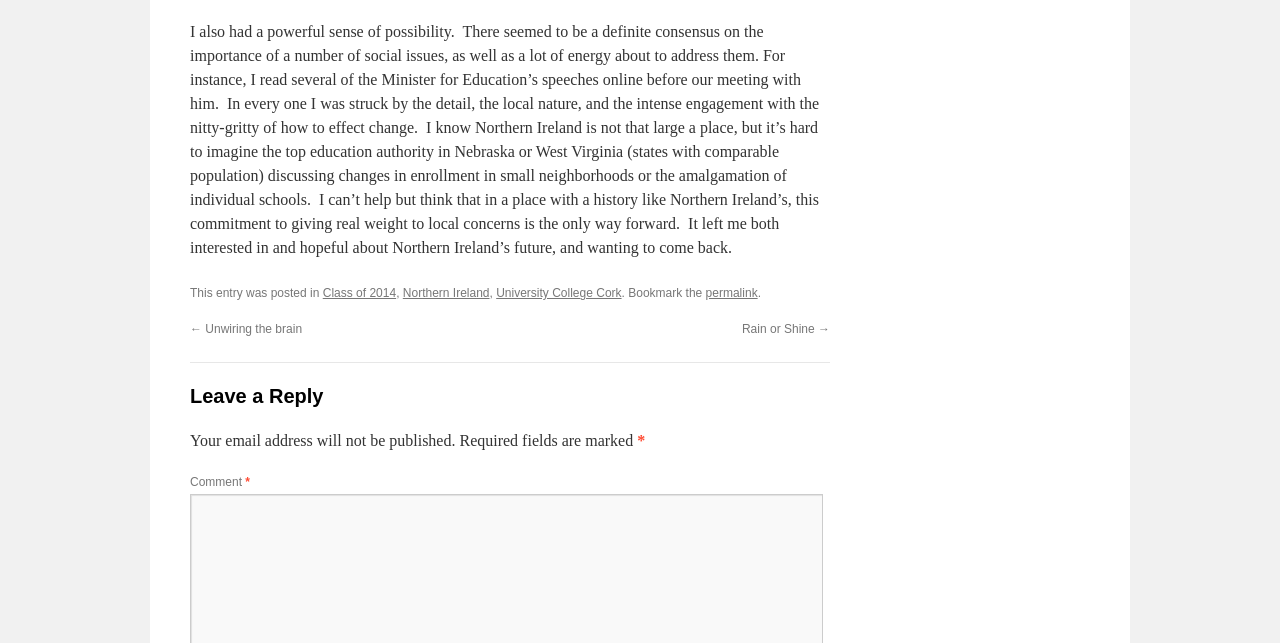What is the author's impression of Northern Ireland's future?
Using the image as a reference, answer the question with a short word or phrase.

Hopeful